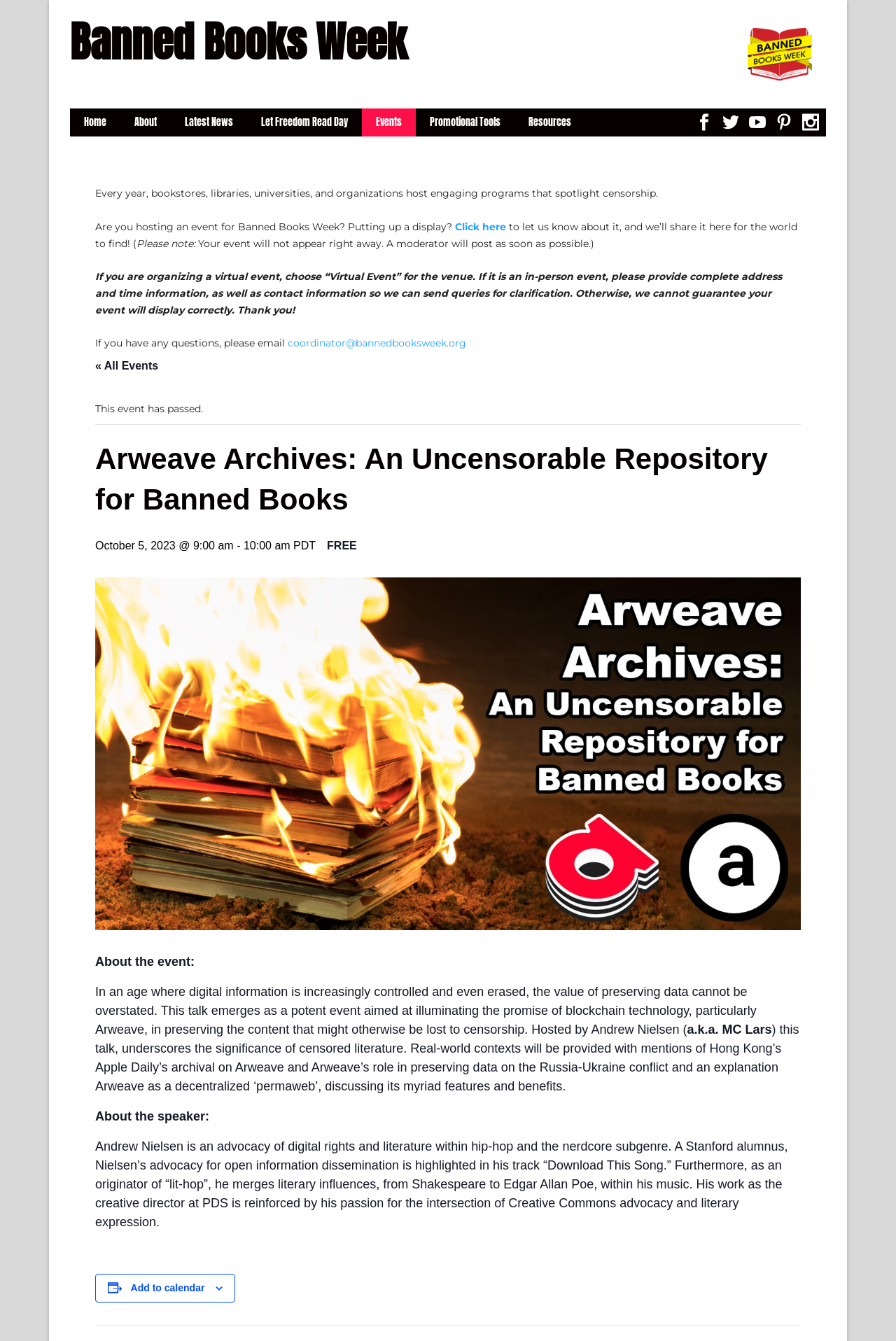Please locate the clickable area by providing the bounding box coordinates to follow this instruction: "Click on the 'Click here' link".

[0.508, 0.164, 0.565, 0.174]